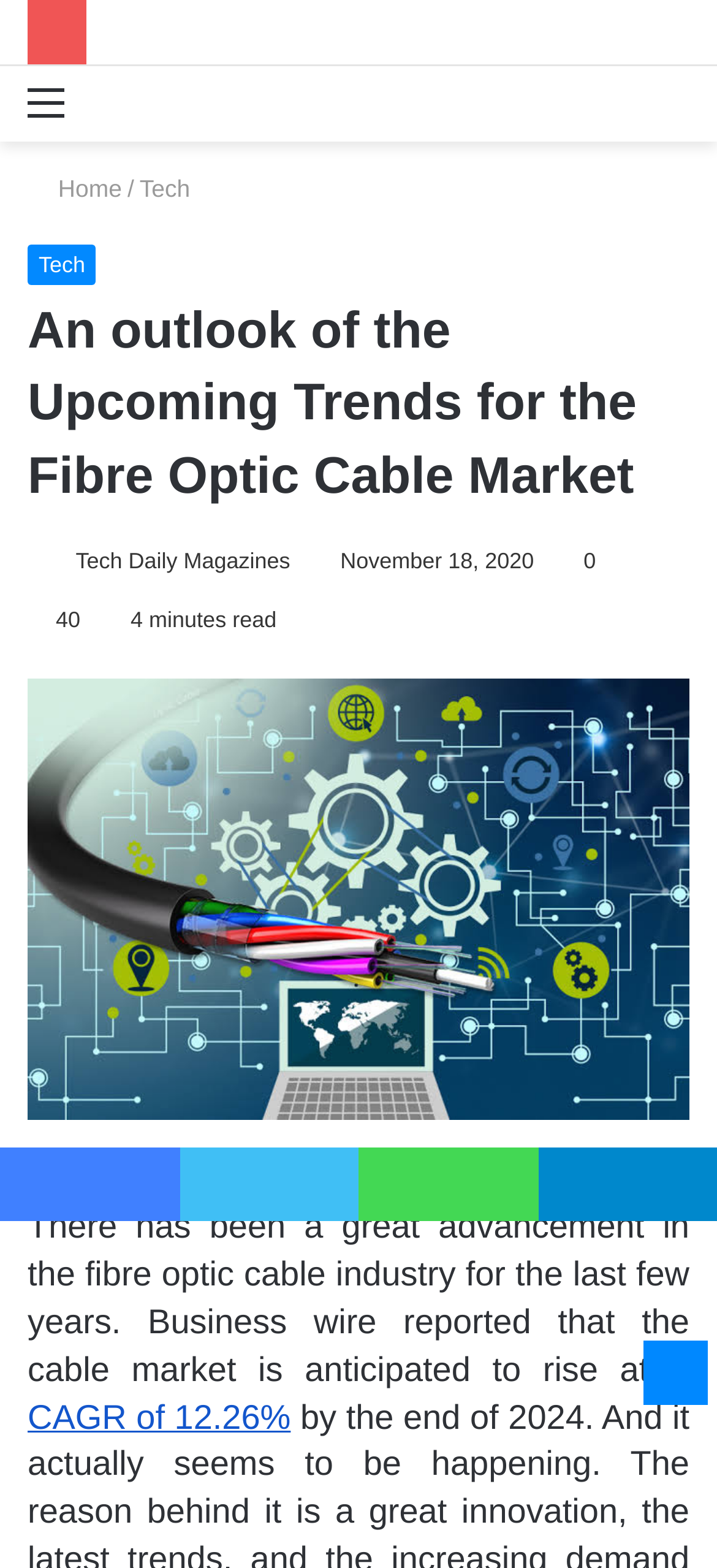Locate the bounding box coordinates of the segment that needs to be clicked to meet this instruction: "Go to the home page".

[0.038, 0.111, 0.17, 0.129]